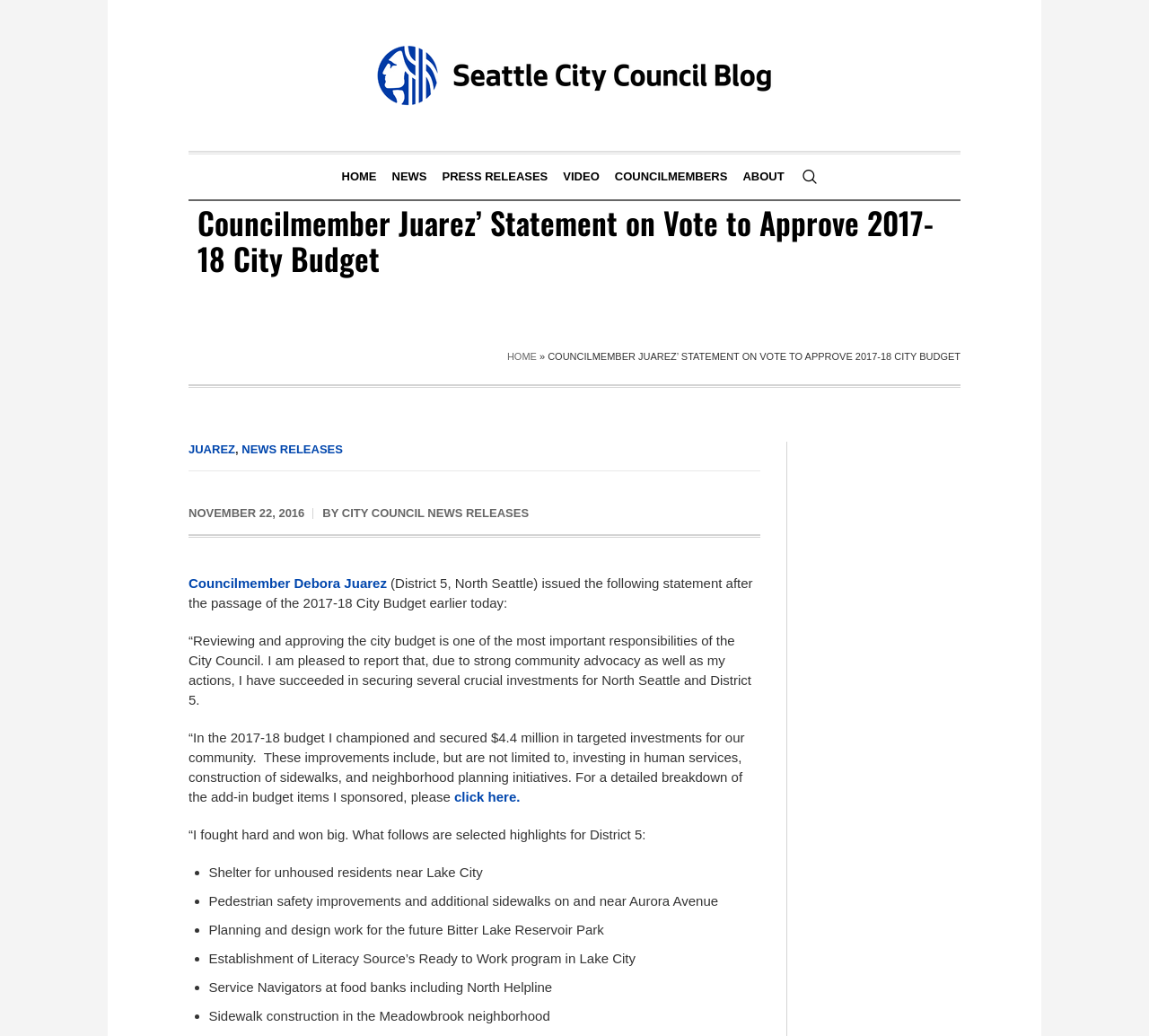Determine the heading of the webpage and extract its text content.

Councilmember Juarez’ Statement on Vote to Approve 2017-18 City Budget